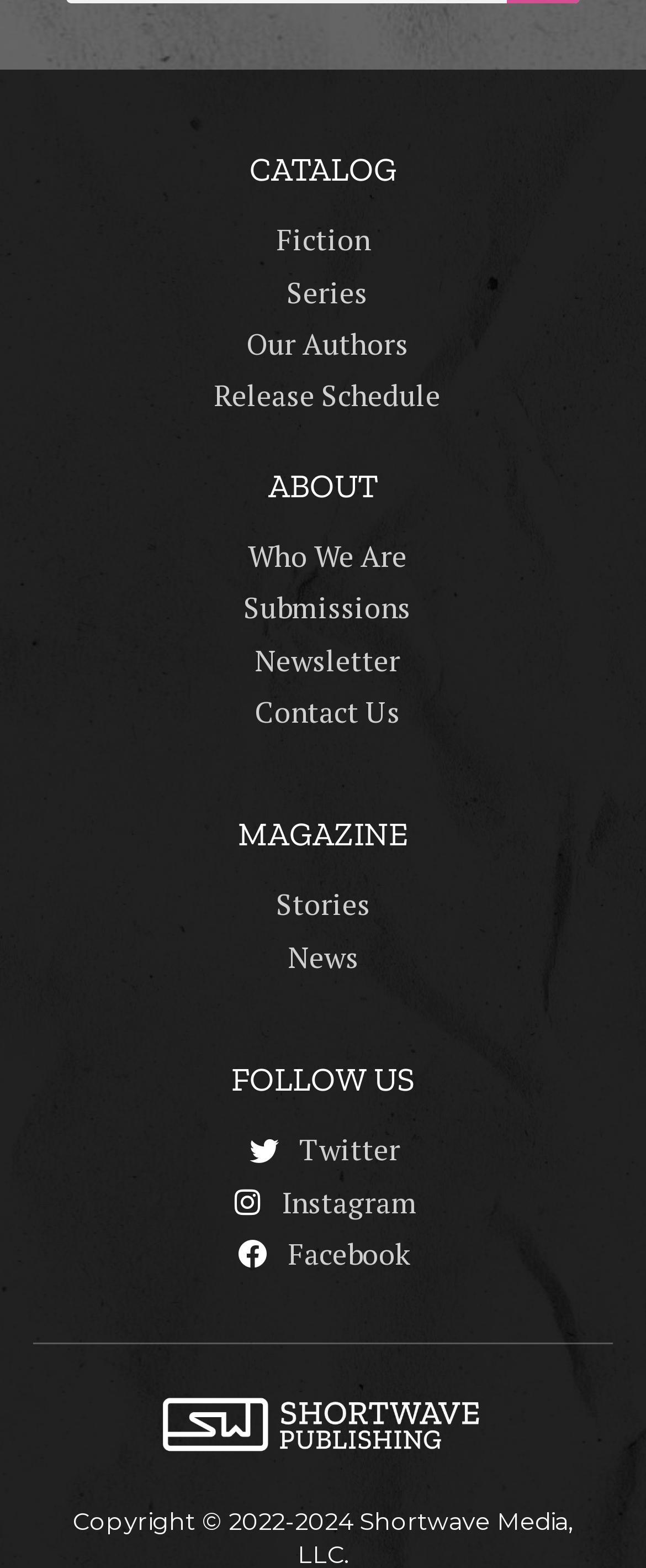Locate the bounding box coordinates of the region to be clicked to comply with the following instruction: "Switch to English language". The coordinates must be four float numbers between 0 and 1, in the form [left, top, right, bottom].

None